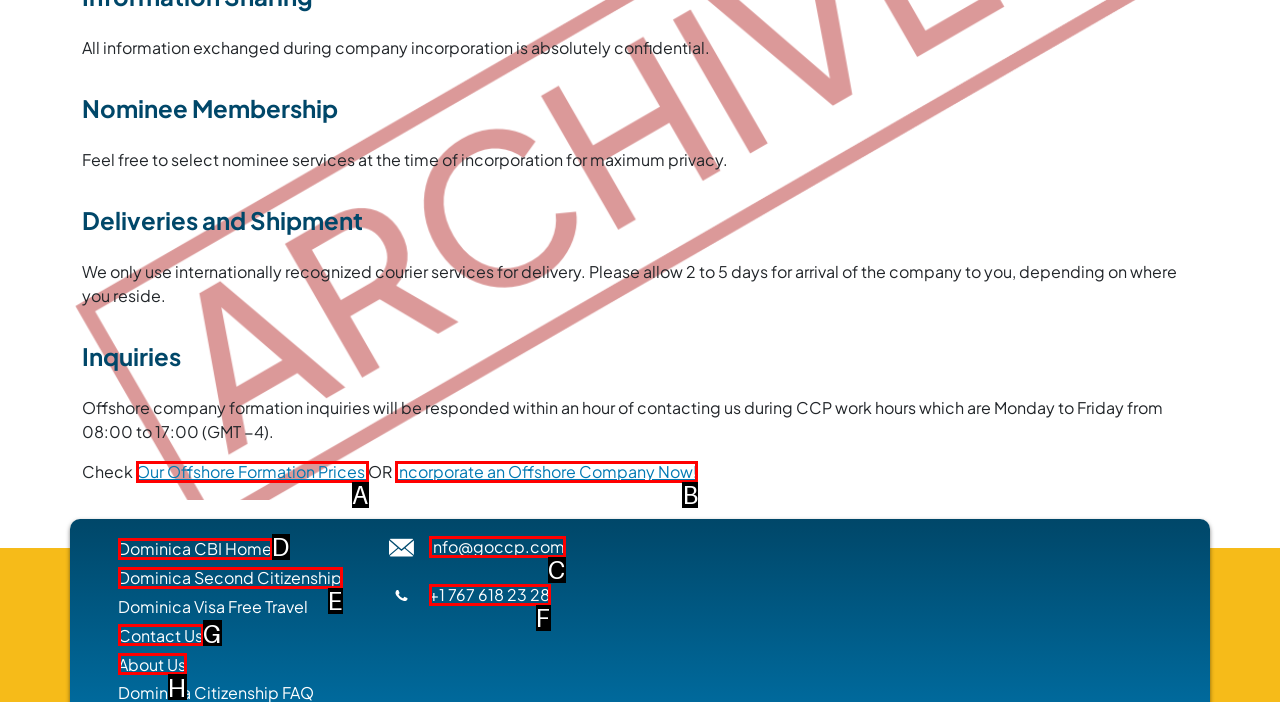Identify the HTML element I need to click to complete this task: Incorporate an offshore company now Provide the option's letter from the available choices.

B